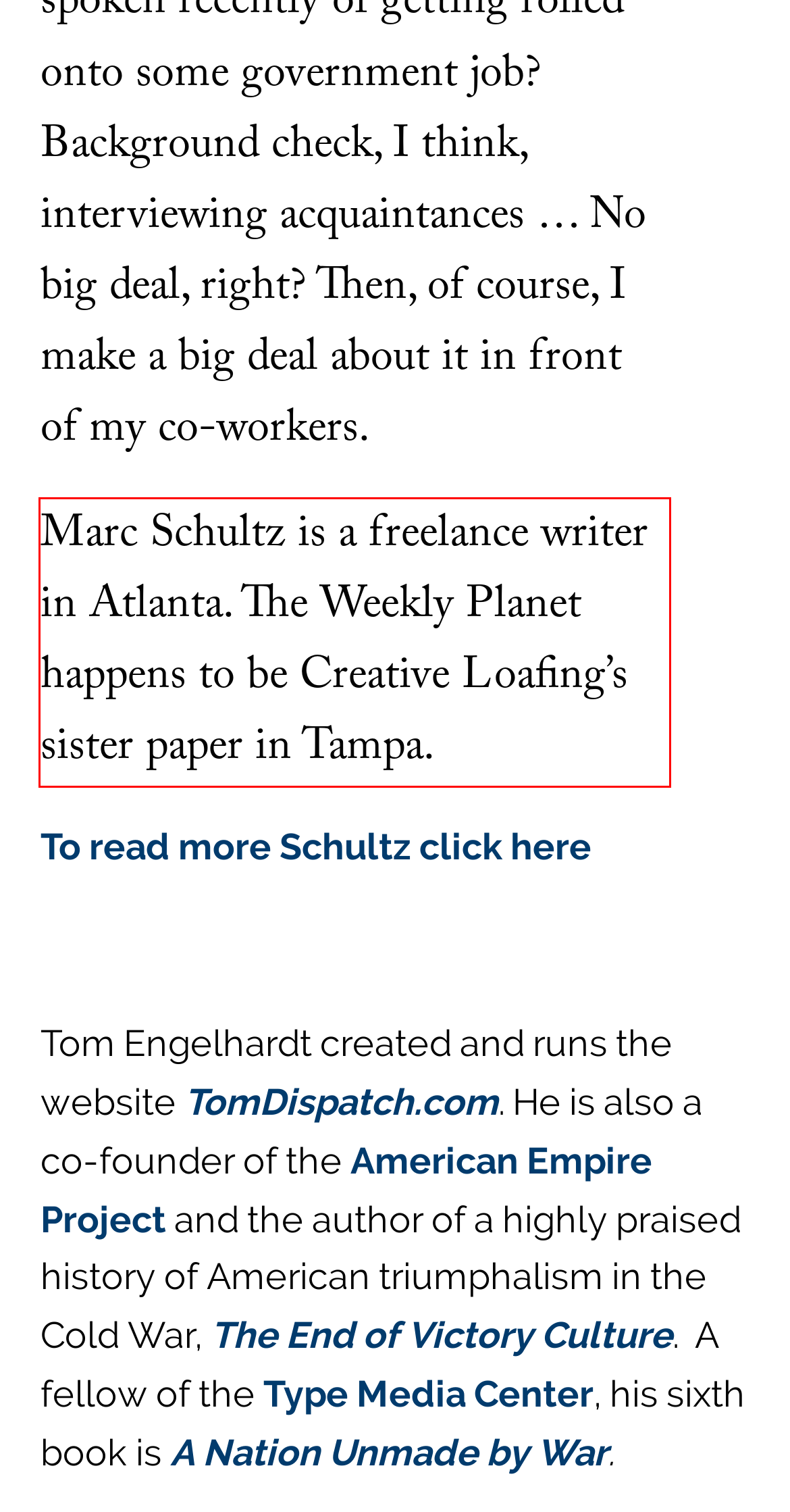Given a screenshot of a webpage containing a red rectangle bounding box, extract and provide the text content found within the red bounding box.

Marc Schultz is a freelance writer in Atlanta. The Weekly Planet happens to be Creative Loafing’s sister paper in Tampa.